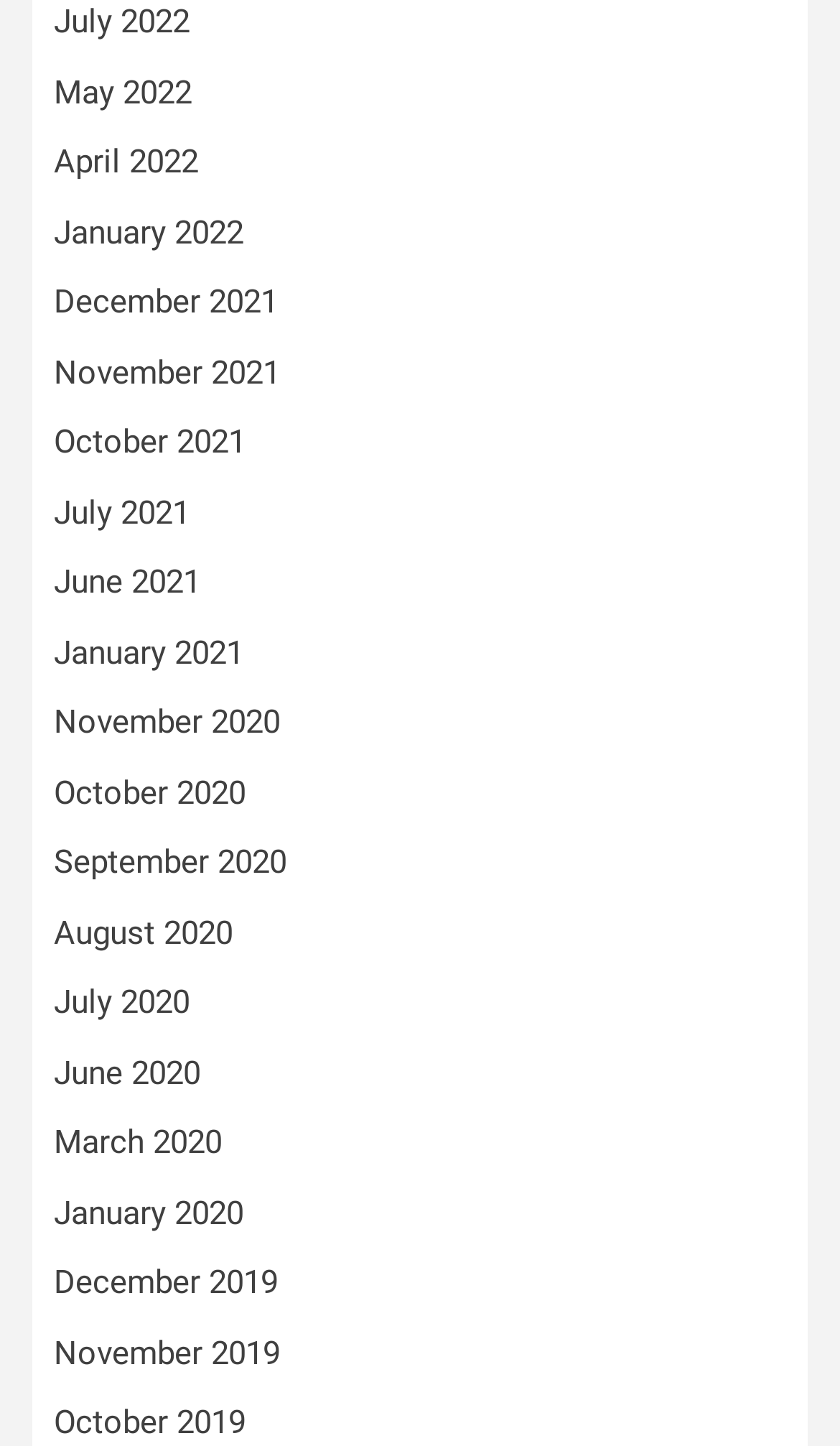Give a one-word or one-phrase response to the question: 
What is the earliest month listed?

January 2019